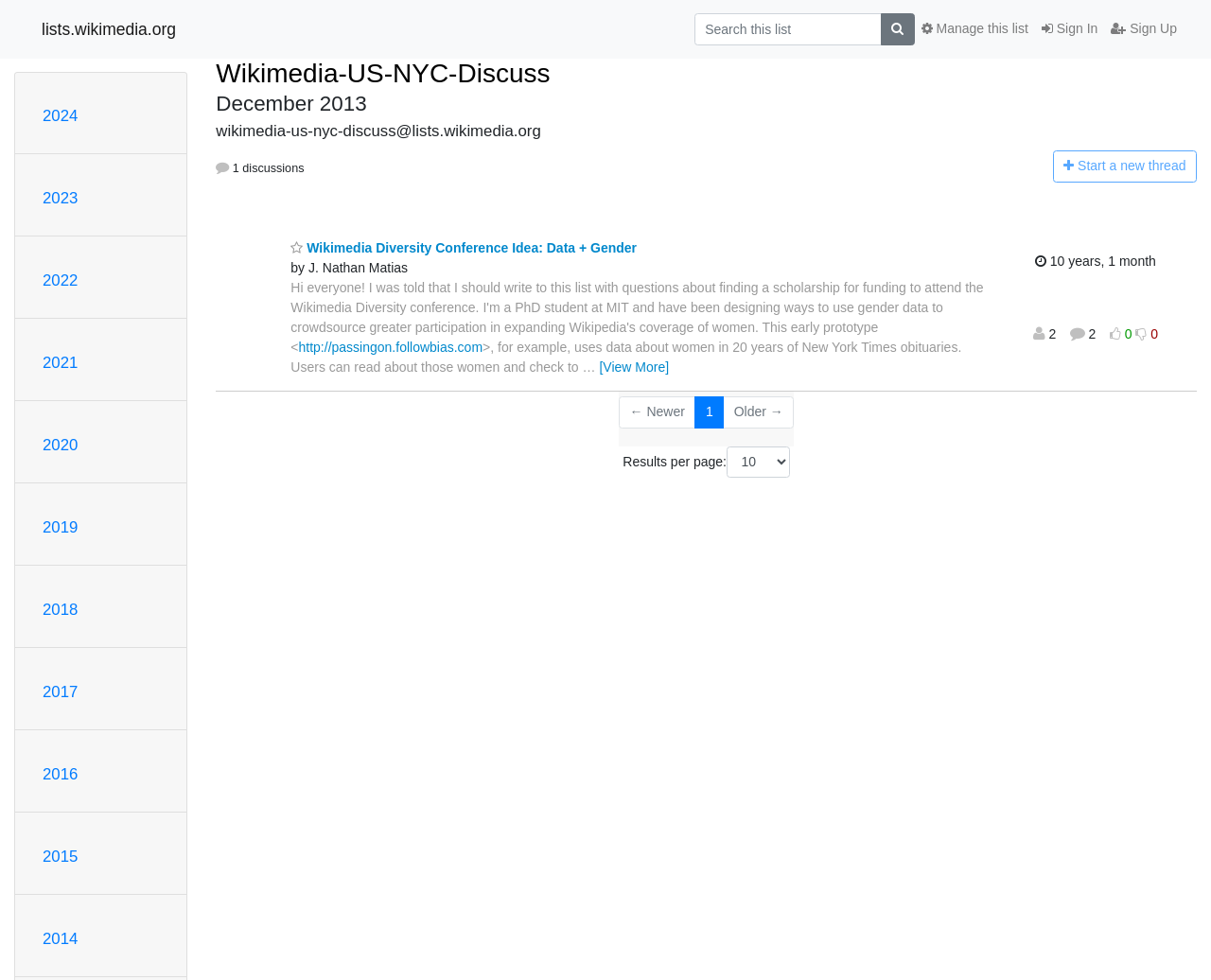What is the email address of the list?
Look at the screenshot and respond with one word or a short phrase.

wikimedia-us-nyc-discuss@lists.wikimedia.org